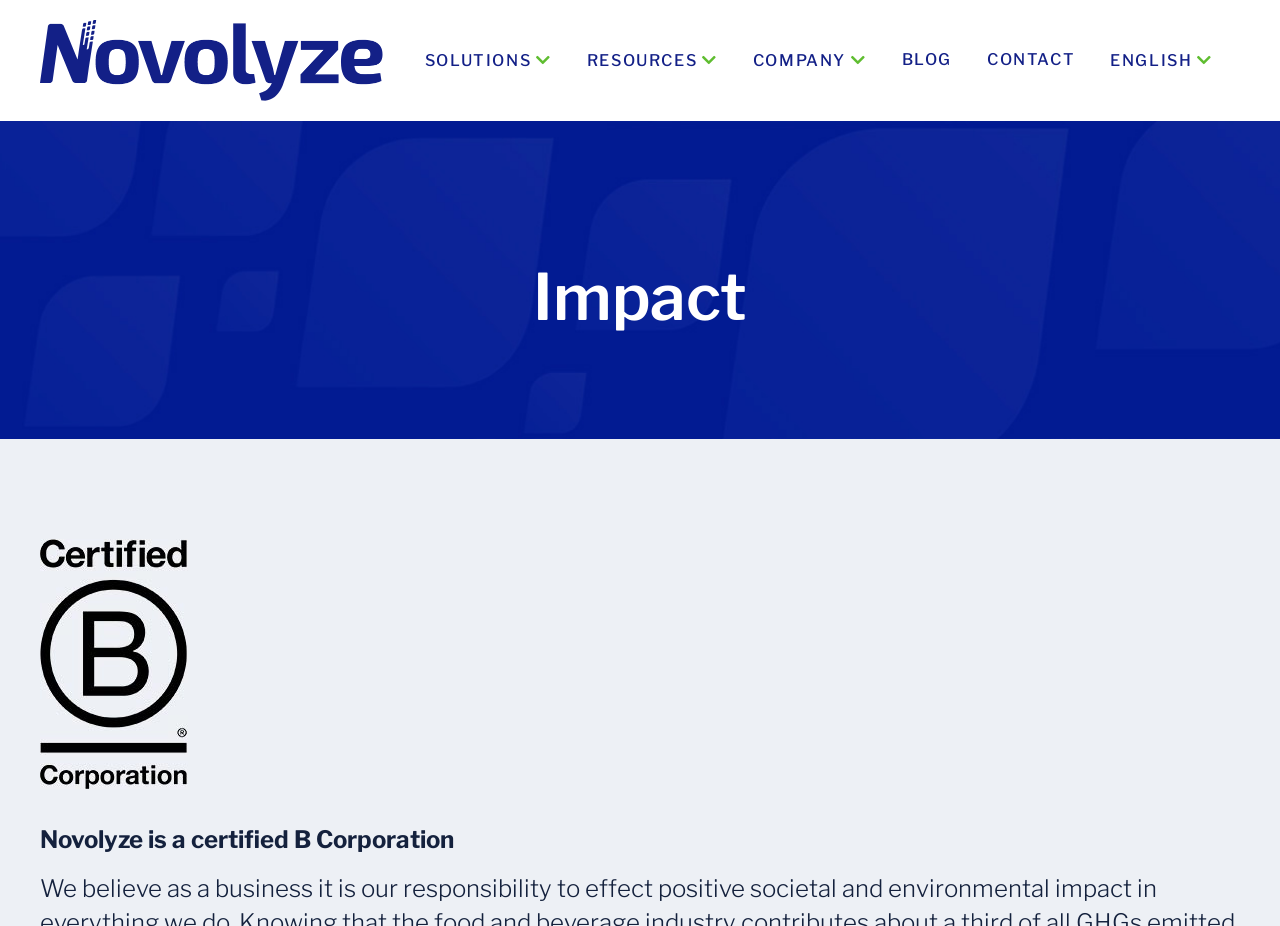Answer the question below using just one word or a short phrase: 
What is the theme of the webpage?

Food safety